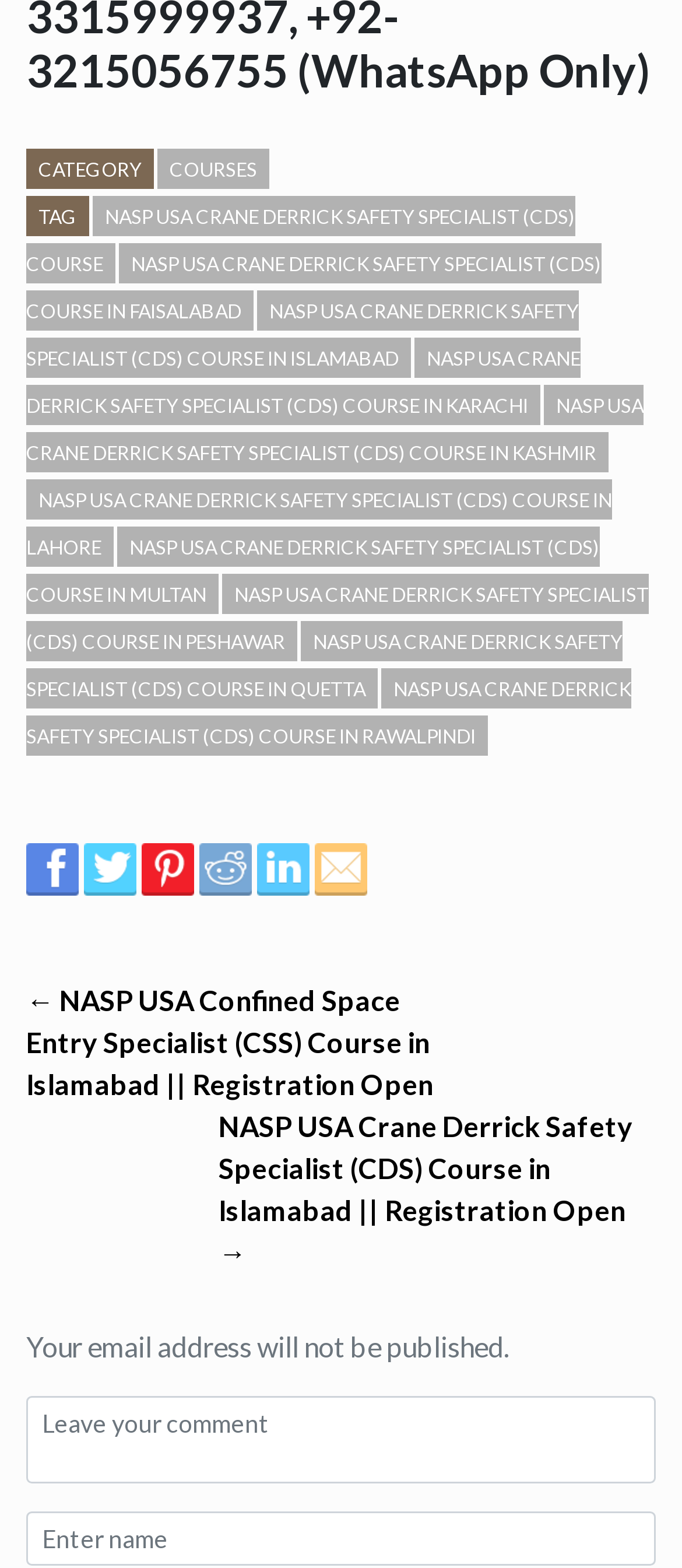Using the webpage screenshot and the element description name="author" placeholder="Enter name", determine the bounding box coordinates. Specify the coordinates in the format (top-left x, top-left y, bottom-right x, bottom-right y) with values ranging from 0 to 1.

[0.038, 0.964, 0.962, 0.999]